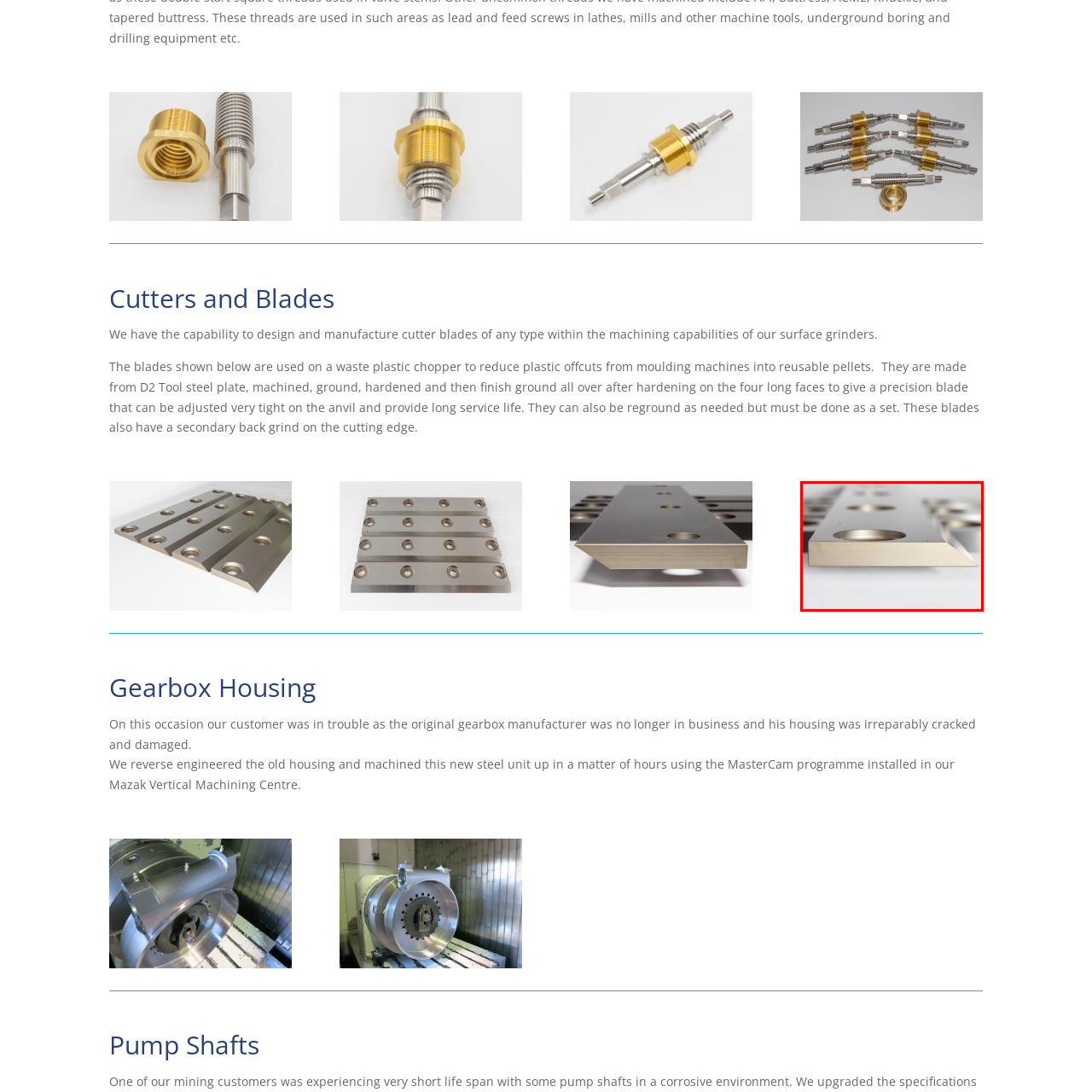Detail the visual elements present in the red-framed section of the image.

This image showcases a precision machined metal component, likely part of a cutting or industrial tool. The close-up view highlights the sharp edge and polished surface, emphasizing the quality of craftsmanship involved in its production. The component features several circular cutouts, suggesting its application in manufacturing or engineering processes. This could be a component used in a waste plastic chopper, as referenced in surrounding content, which pertains to designing and manufacturing cutter blades intended for high performance and durability. The meticulous finishing indicates a design that allows for tight adjustments against opposing surfaces, enhancing both functionality and longevity in its intended application.